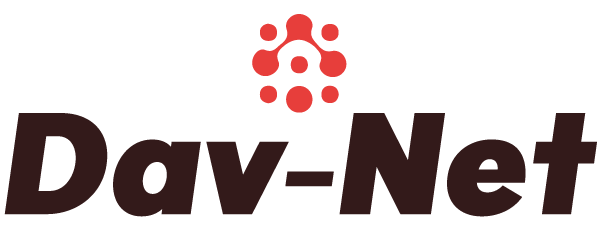What theme does the logo convey?
Using the information from the image, answer the question thoroughly.

The caption states that the design conveys a sense of creativity and professionalism, aligning with themes of collaboration and advancement.